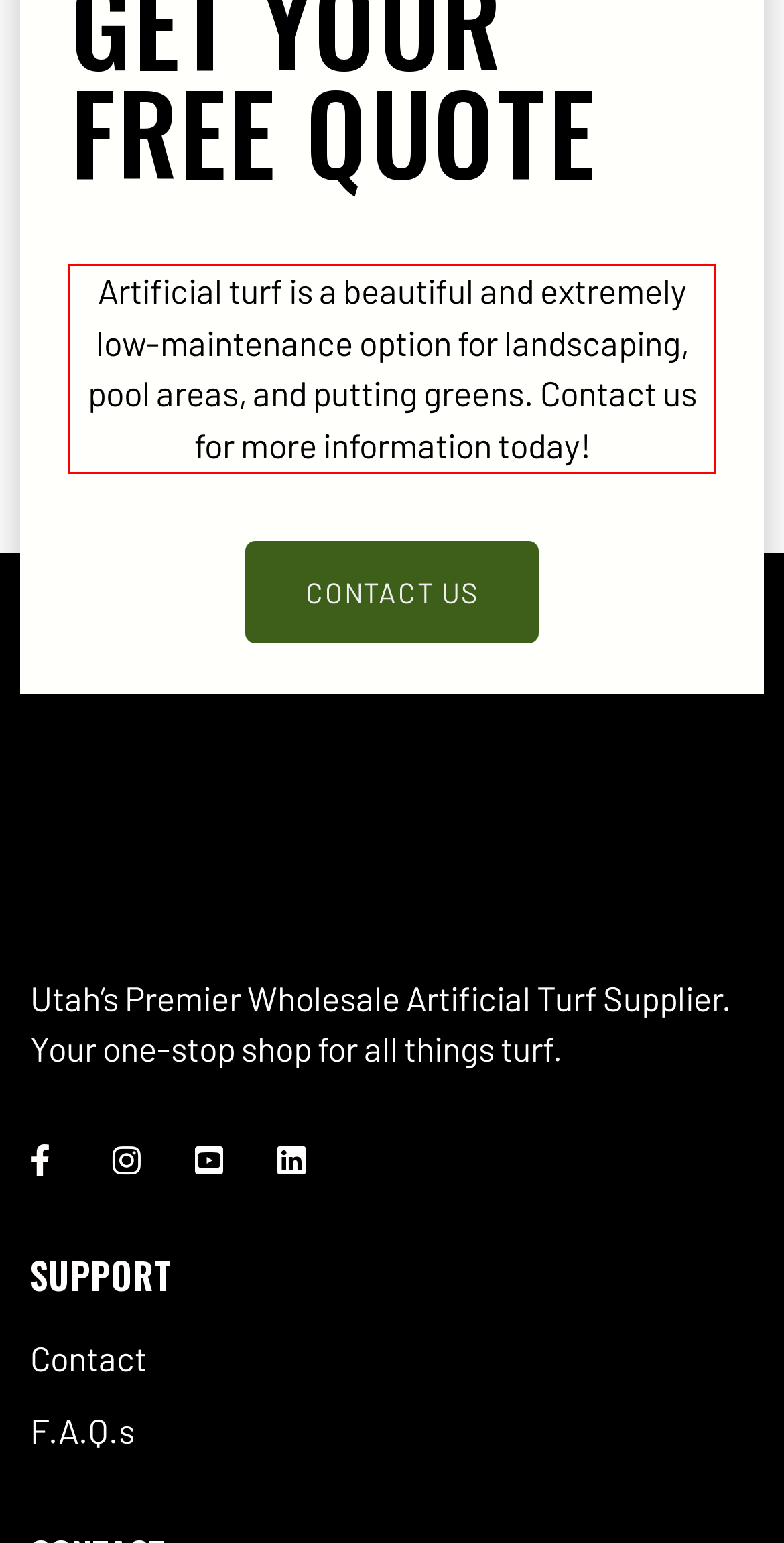Analyze the screenshot of a webpage where a red rectangle is bounding a UI element. Extract and generate the text content within this red bounding box.

Artificial turf is a beautiful and extremely low-maintenance option for landscaping, pool areas, and putting greens. Contact us for more information today!